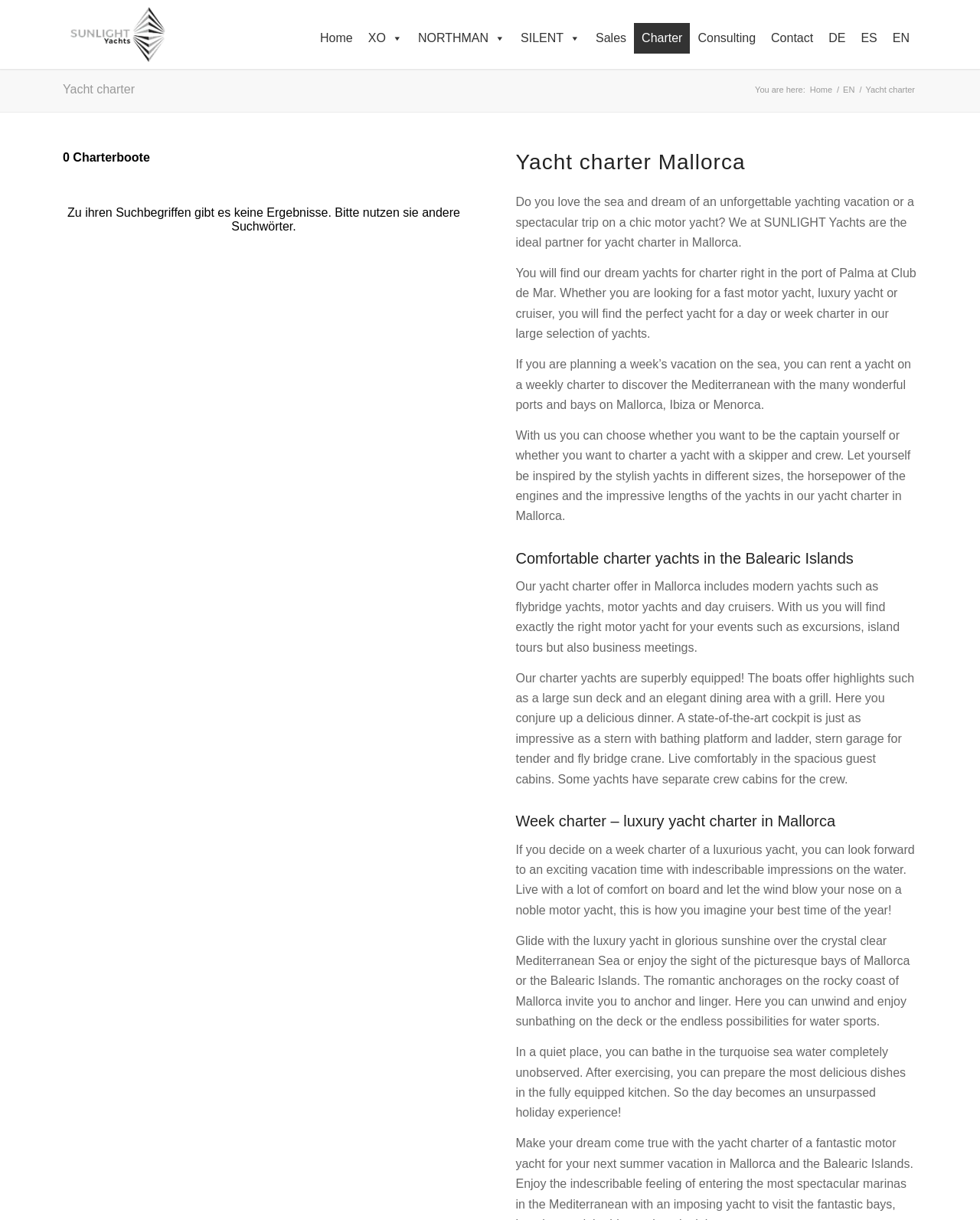Identify the bounding box for the UI element specified in this description: "Contact". The coordinates must be four float numbers between 0 and 1, formatted as [left, top, right, bottom].

[0.779, 0.019, 0.838, 0.044]